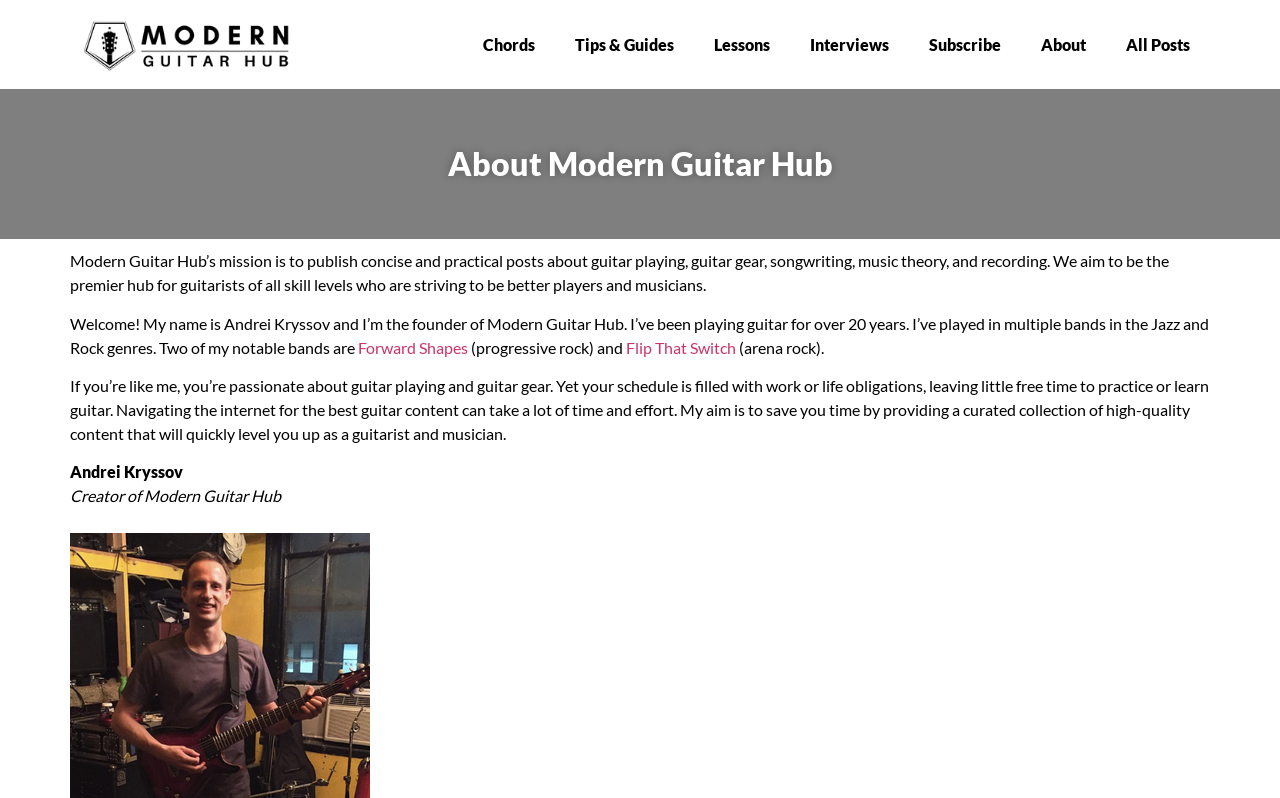Respond with a single word or short phrase to the following question: 
What is the purpose of Modern Guitar Hub?

To provide high-quality content for guitarists